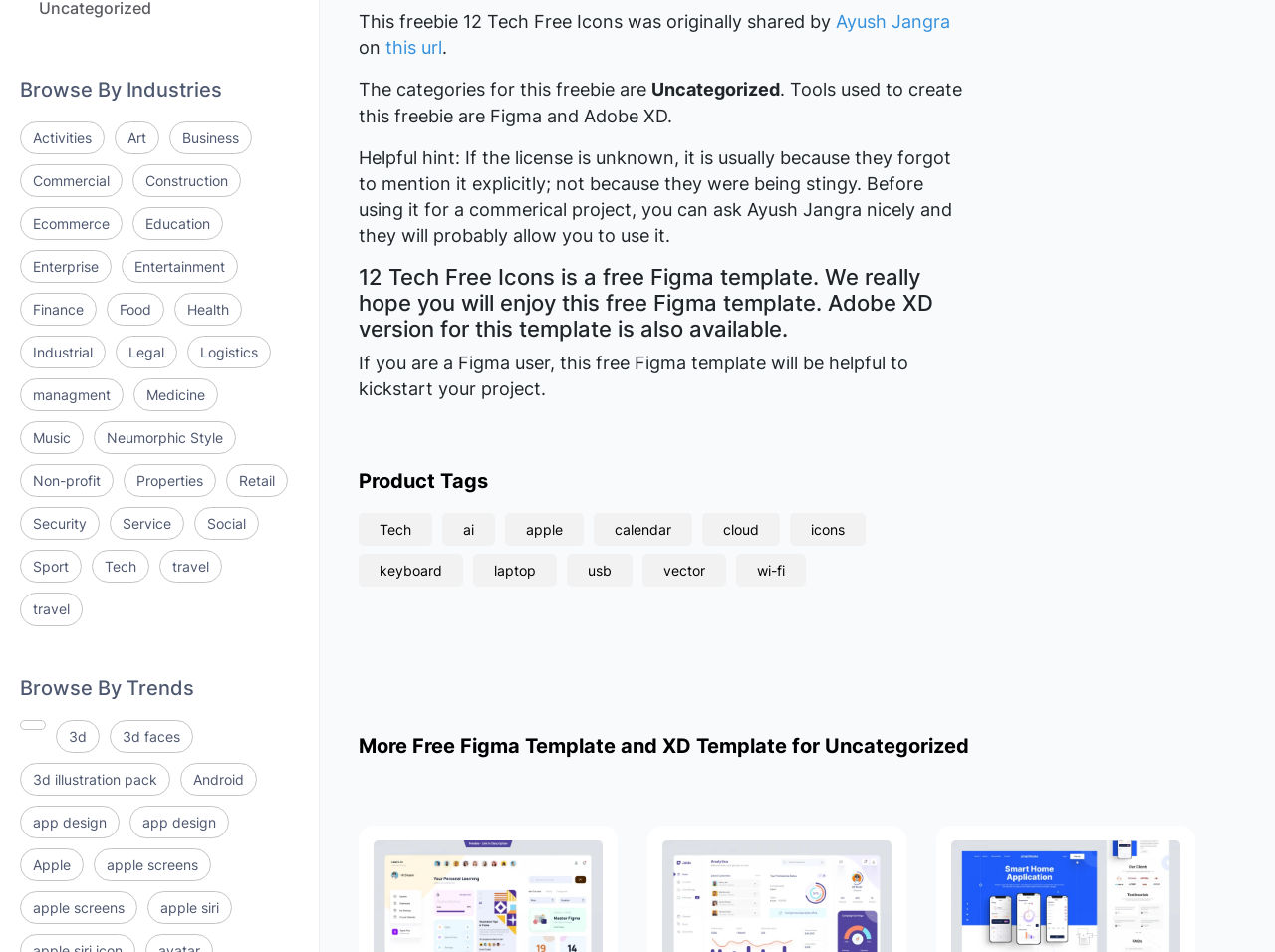Provide the bounding box coordinates of the HTML element described by the text: "3d faces".

[0.086, 0.756, 0.152, 0.79]